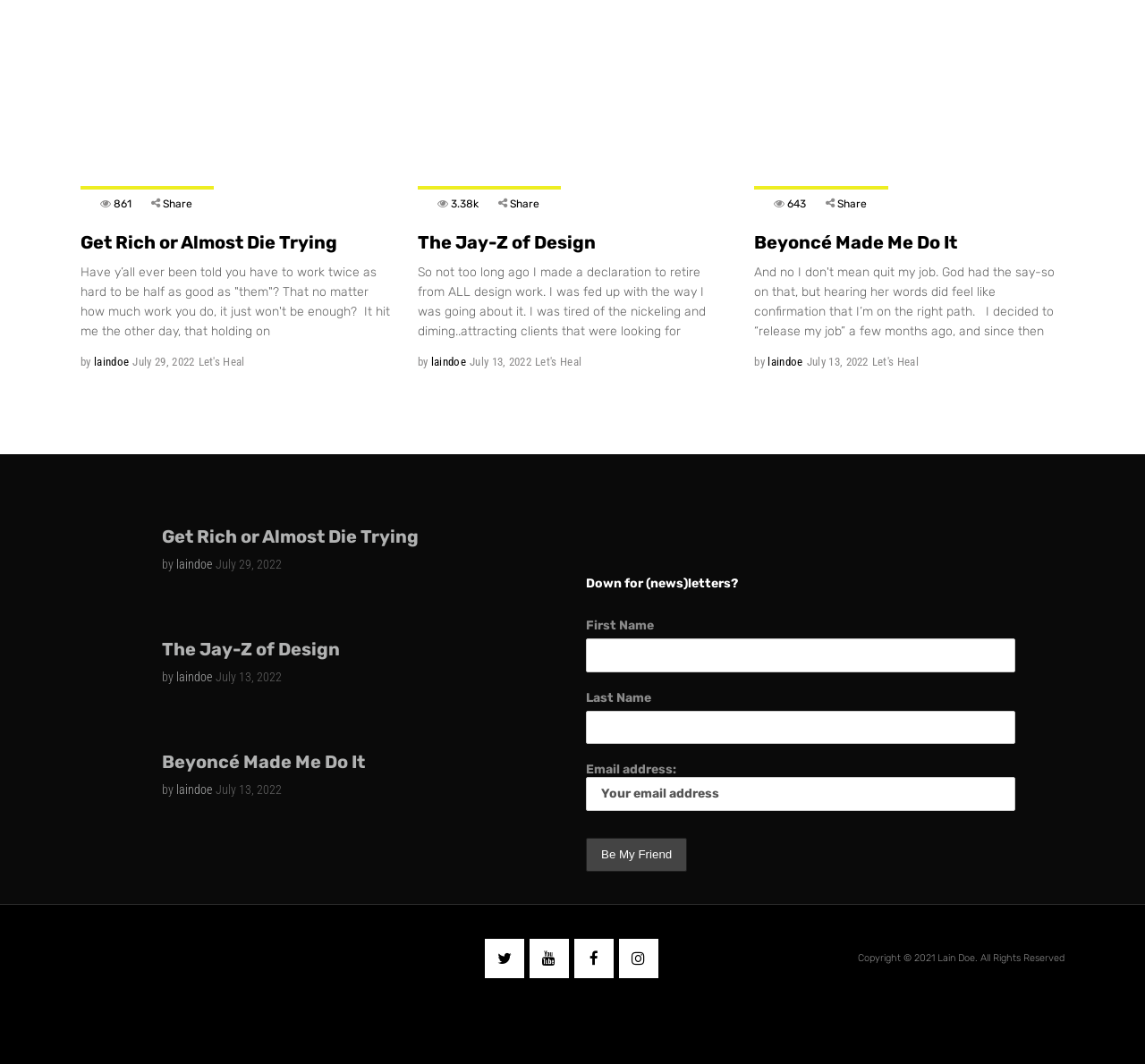Identify the bounding box coordinates of the section that should be clicked to achieve the task described: "Enter your first name".

[0.512, 0.6, 0.887, 0.632]